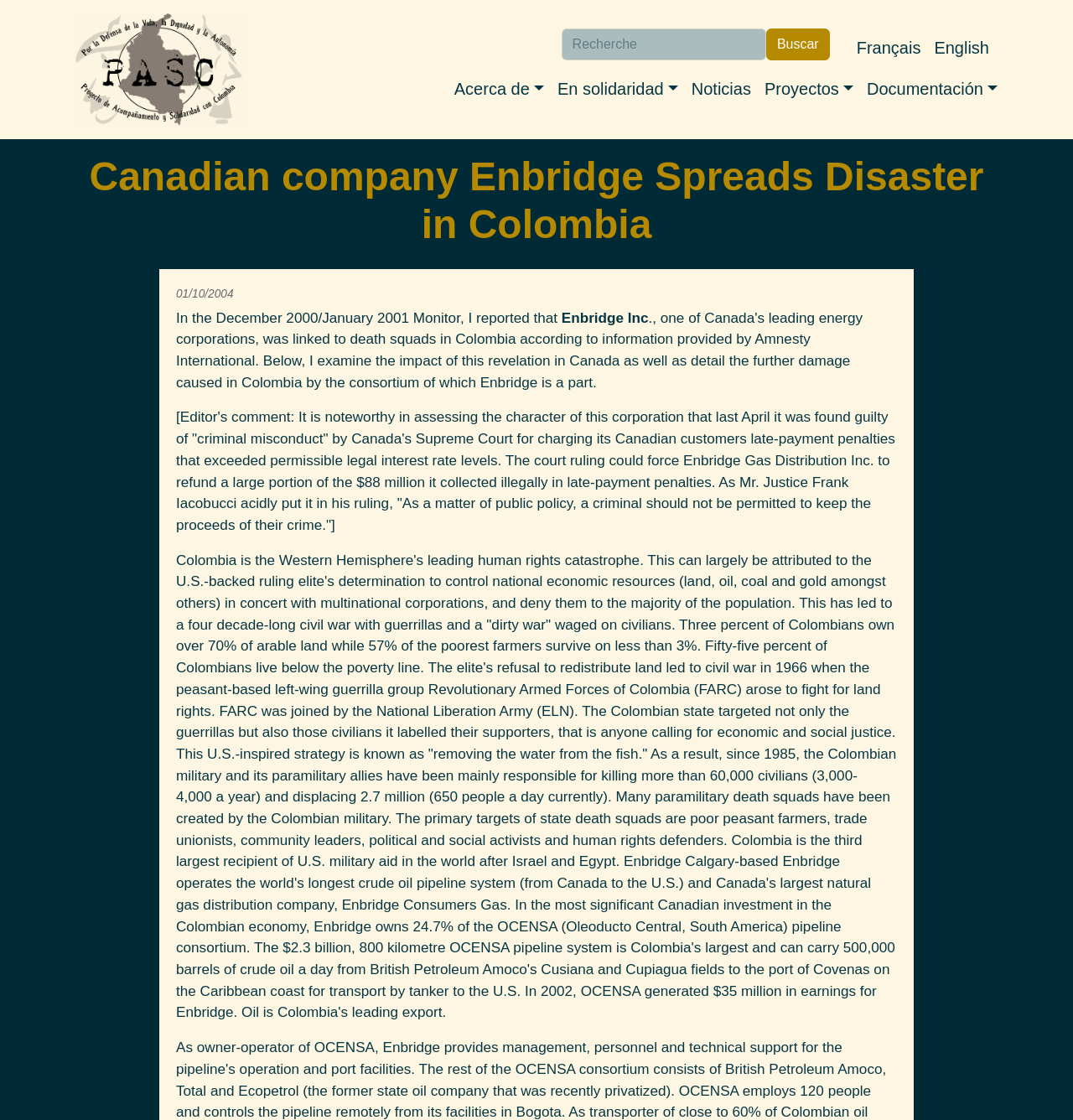Answer the following query concisely with a single word or phrase:
What is the purpose of the OCENSA pipeline system?

To transport crude oil